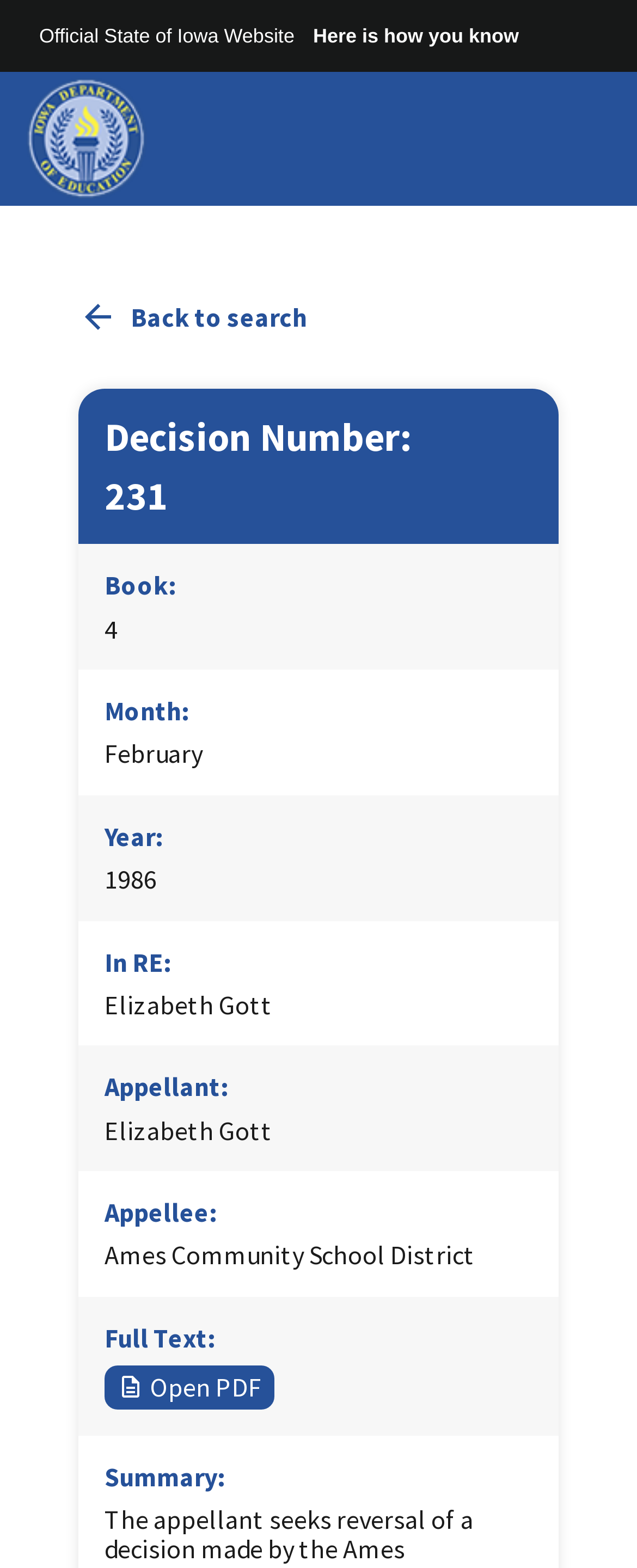What is the year of the decision?
Use the image to give a comprehensive and detailed response to the question.

I found the year of the decision by examining the text elements in the webpage. I saw the text 'Year' followed by the number '1986', which indicates that the year of the decision is 1986.